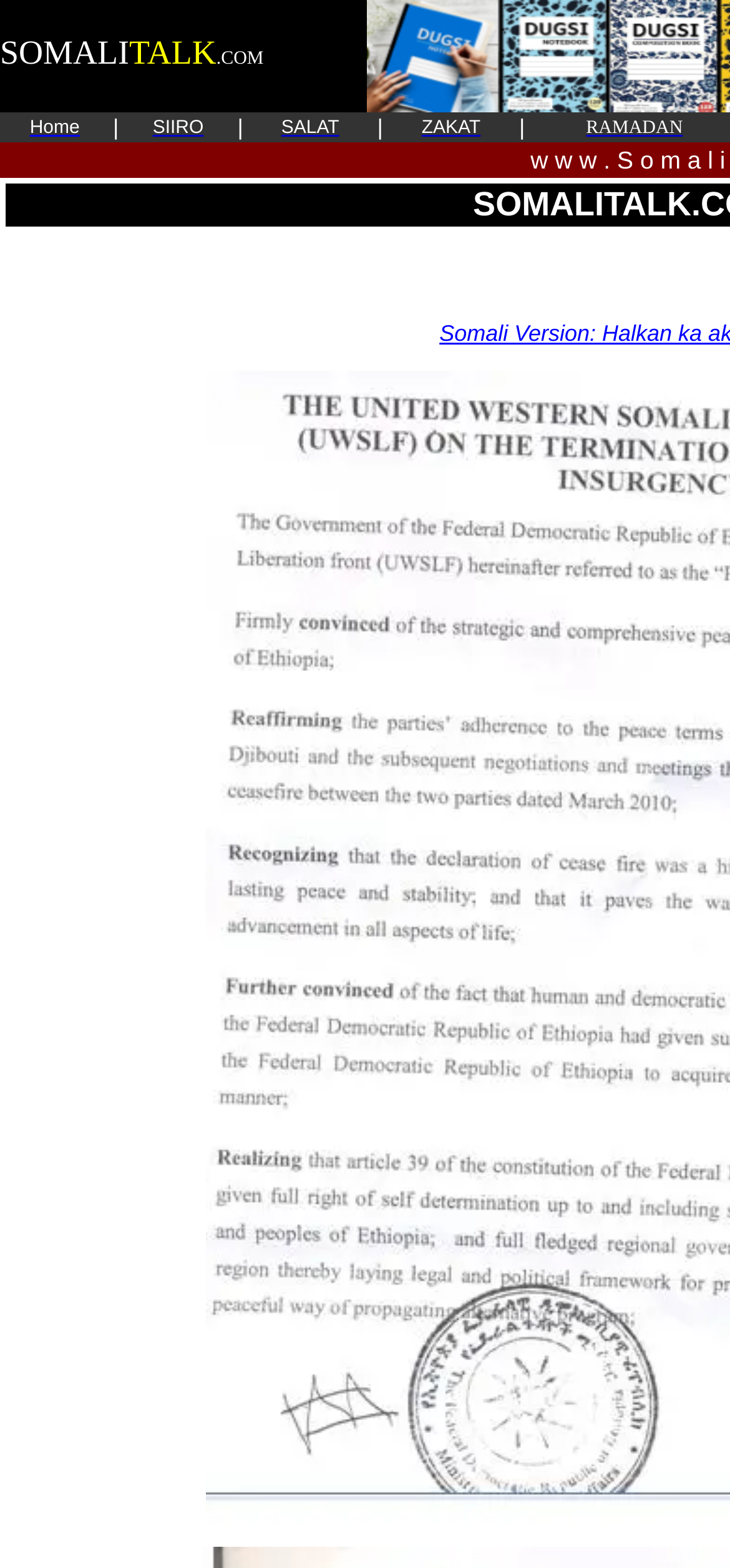Write a detailed summary of the webpage, including text, images, and layout.

The webpage appears to be the homepage of Somalitalk.com, a website that provides information and resources related to Islamic topics. At the top of the page, there is a header section that spans about half of the page's width, containing the website's title "SOMALITALK.COM" in a prominent position. 

Below the title, there is a navigation menu consisting of five main tabs: "Home", "SIIRO", "SALAT", "ZAKAT", and "RAMADAN". These tabs are separated by vertical lines and are positioned horizontally across the page, taking up about one-tenth of the page's height. Each tab has a corresponding link with the same text, indicating that they are clickable.

The "Home" tab is located at the far left, followed by the "SIIRO" tab, and so on, with the "RAMADAN" tab at the far right. The tabs are evenly spaced, with the vertical lines separating them.